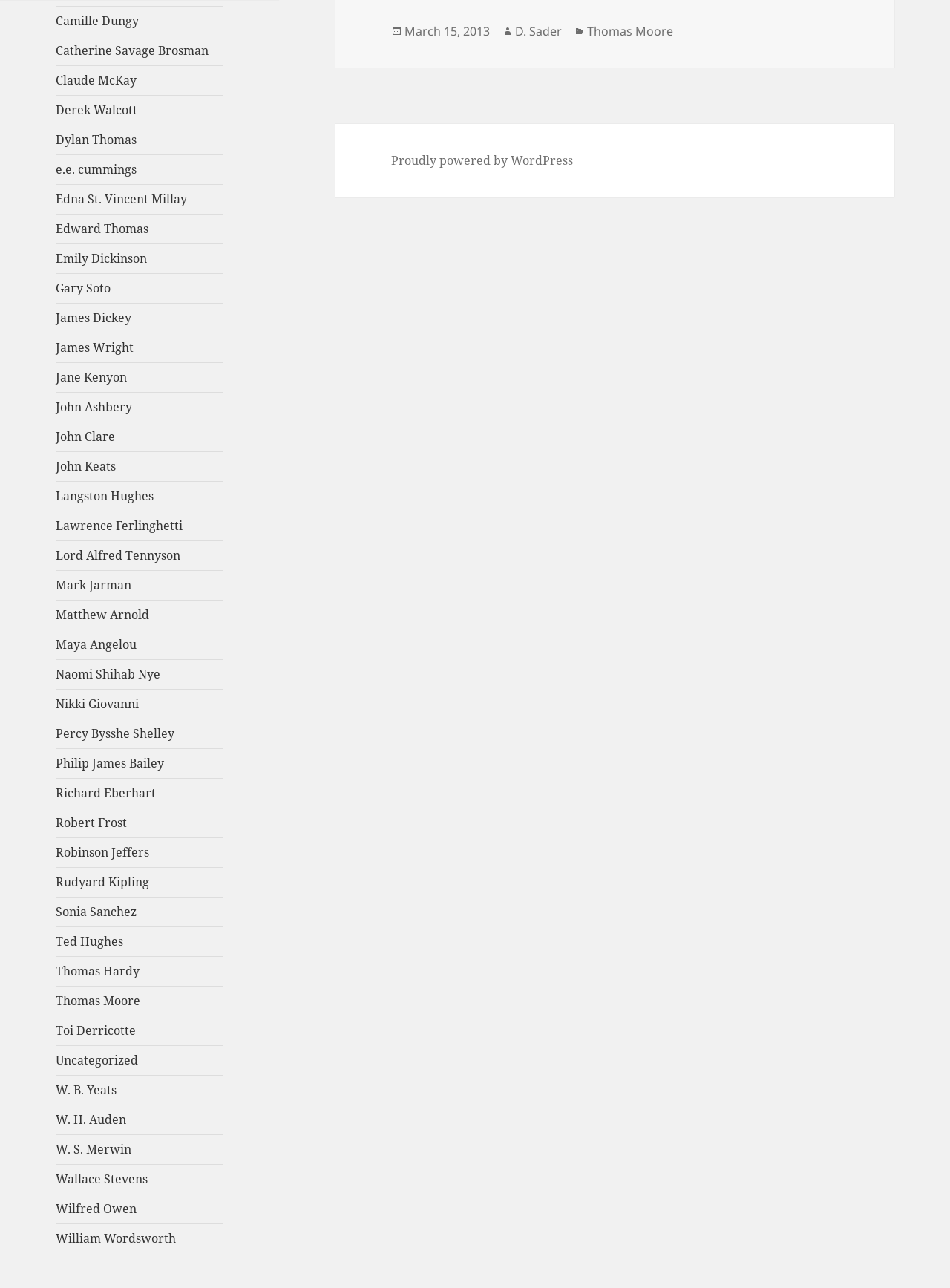What category is the post listed under?
Look at the image and answer the question using a single word or phrase.

Thomas Moore